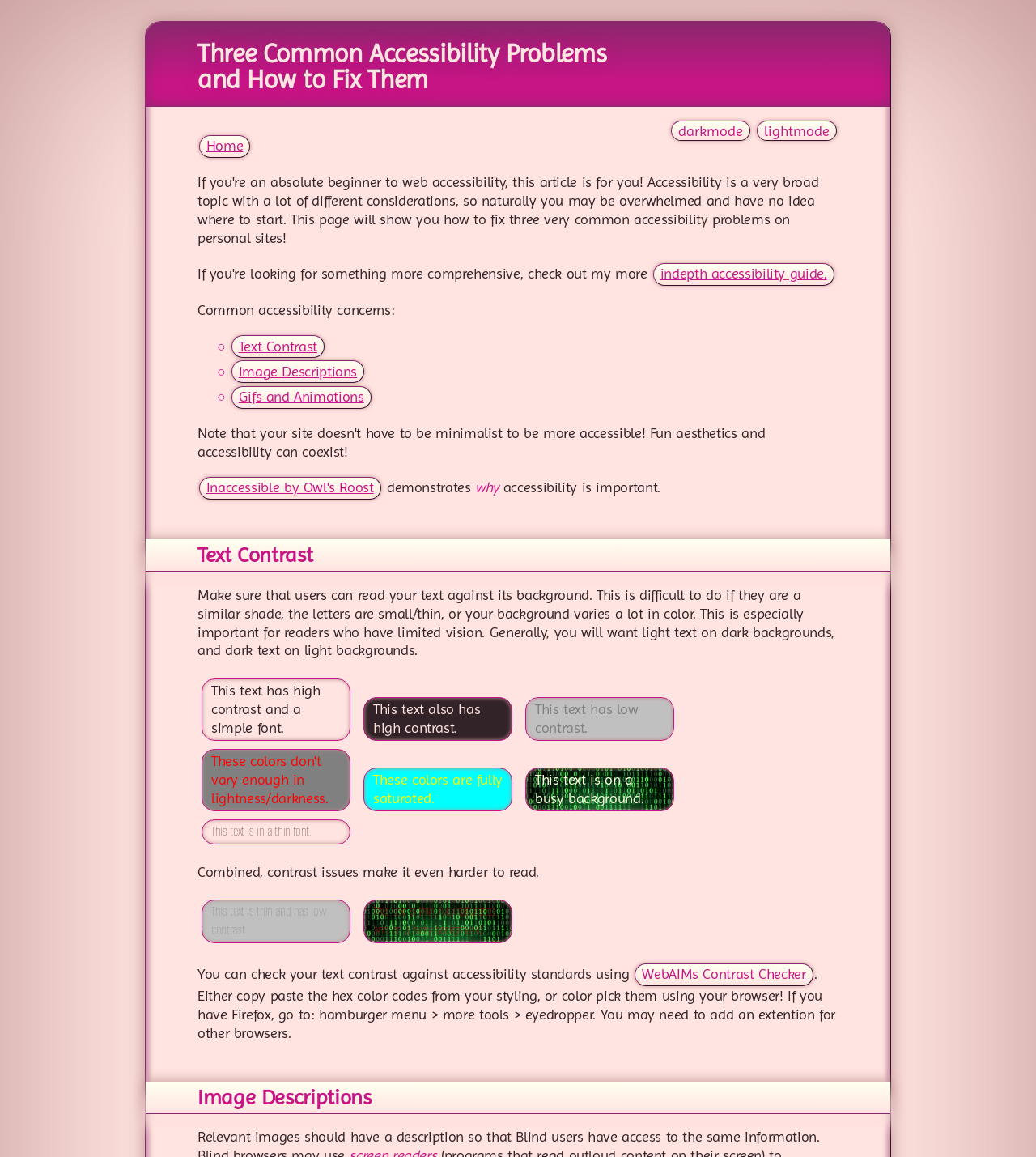Answer in one word or a short phrase: 
What are the three common accessibility problems?

Text Contrast, Image Descriptions, Gifs and Animations